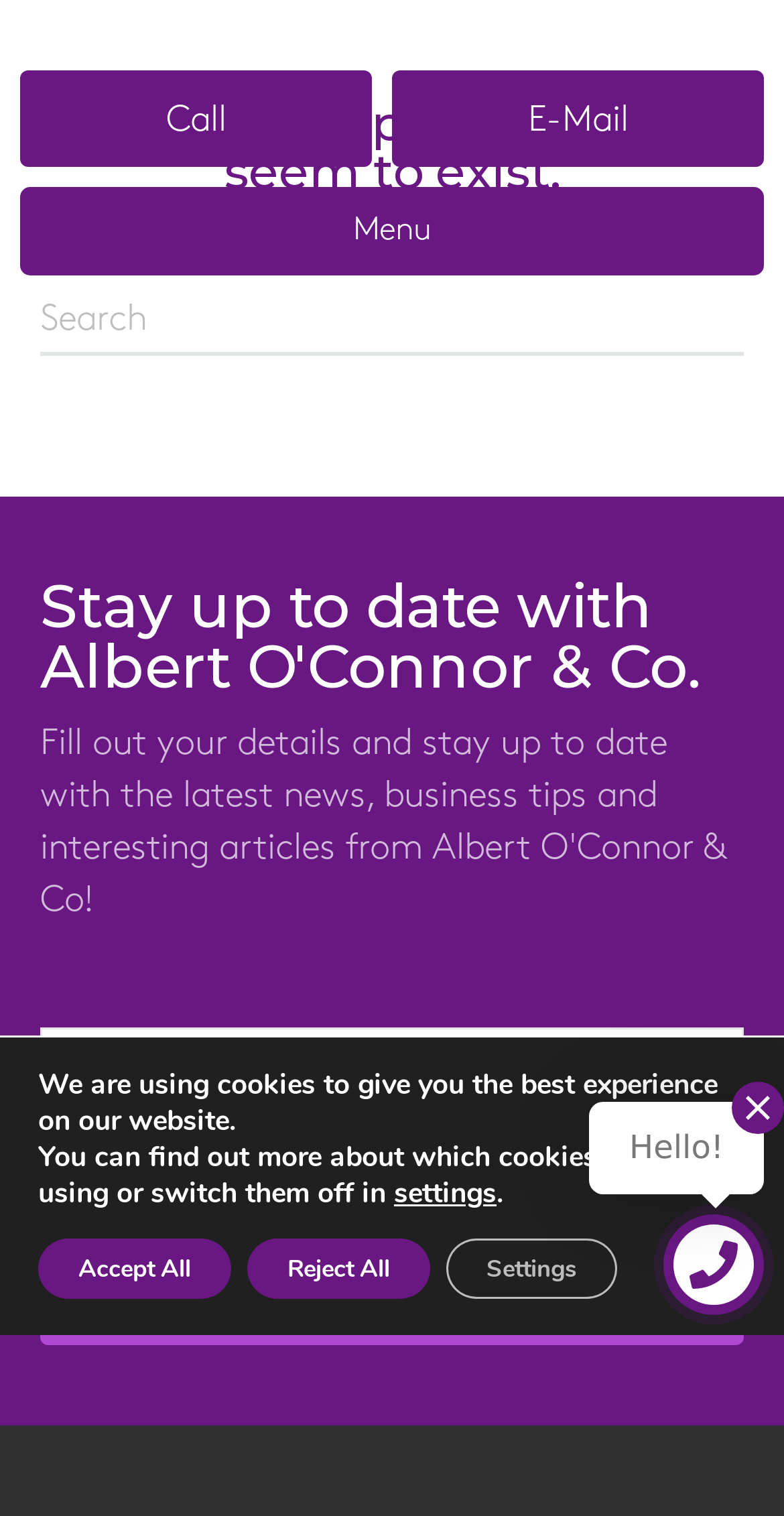Determine the coordinates of the bounding box for the clickable area needed to execute this instruction: "Visit milanmap360.com".

None